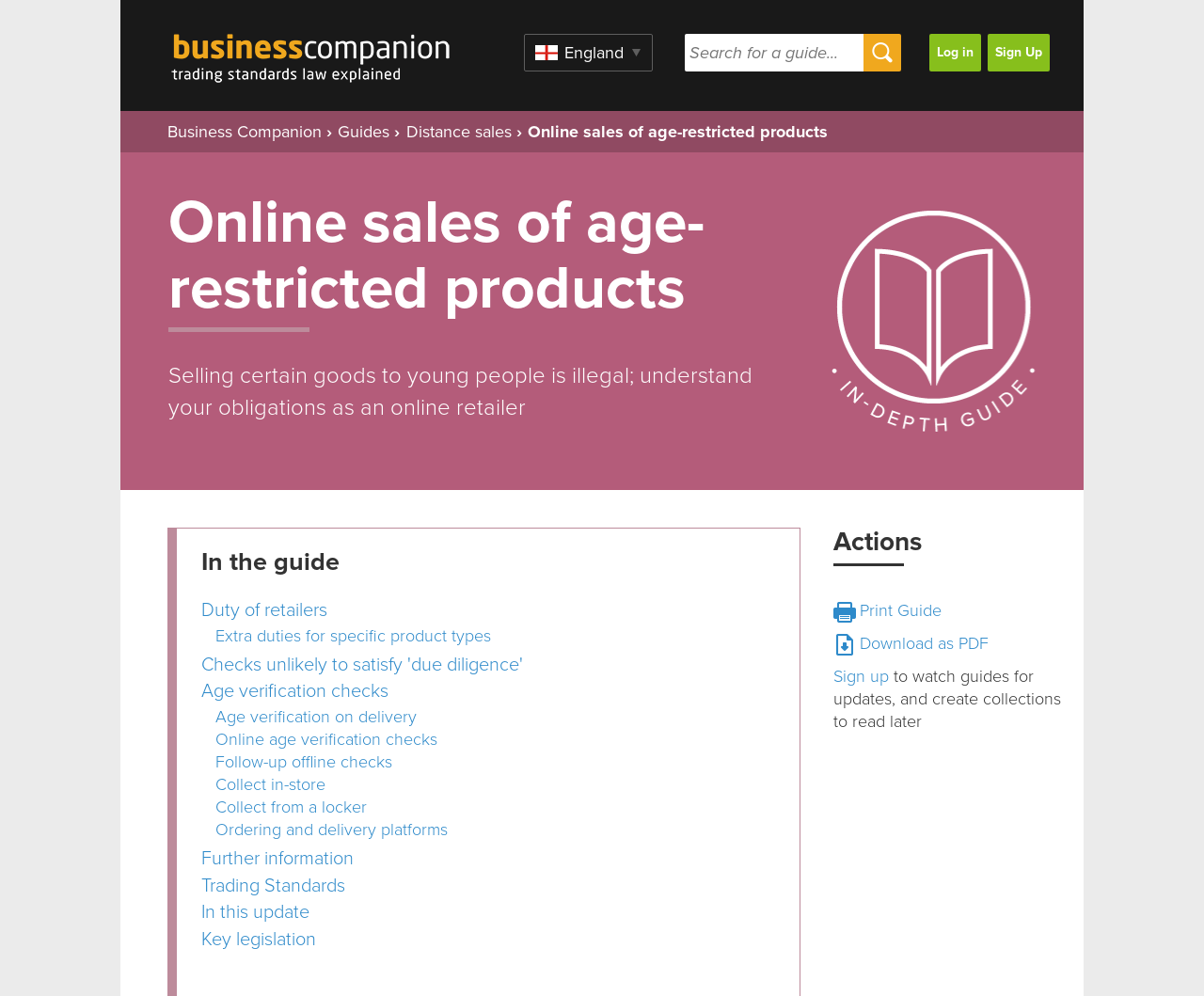How many navigation links are there in the breadcrumb?
Give a thorough and detailed response to the question.

There are 3 navigation links in the breadcrumb which are 'Business Companion', 'Guides', and 'Distance sales'.